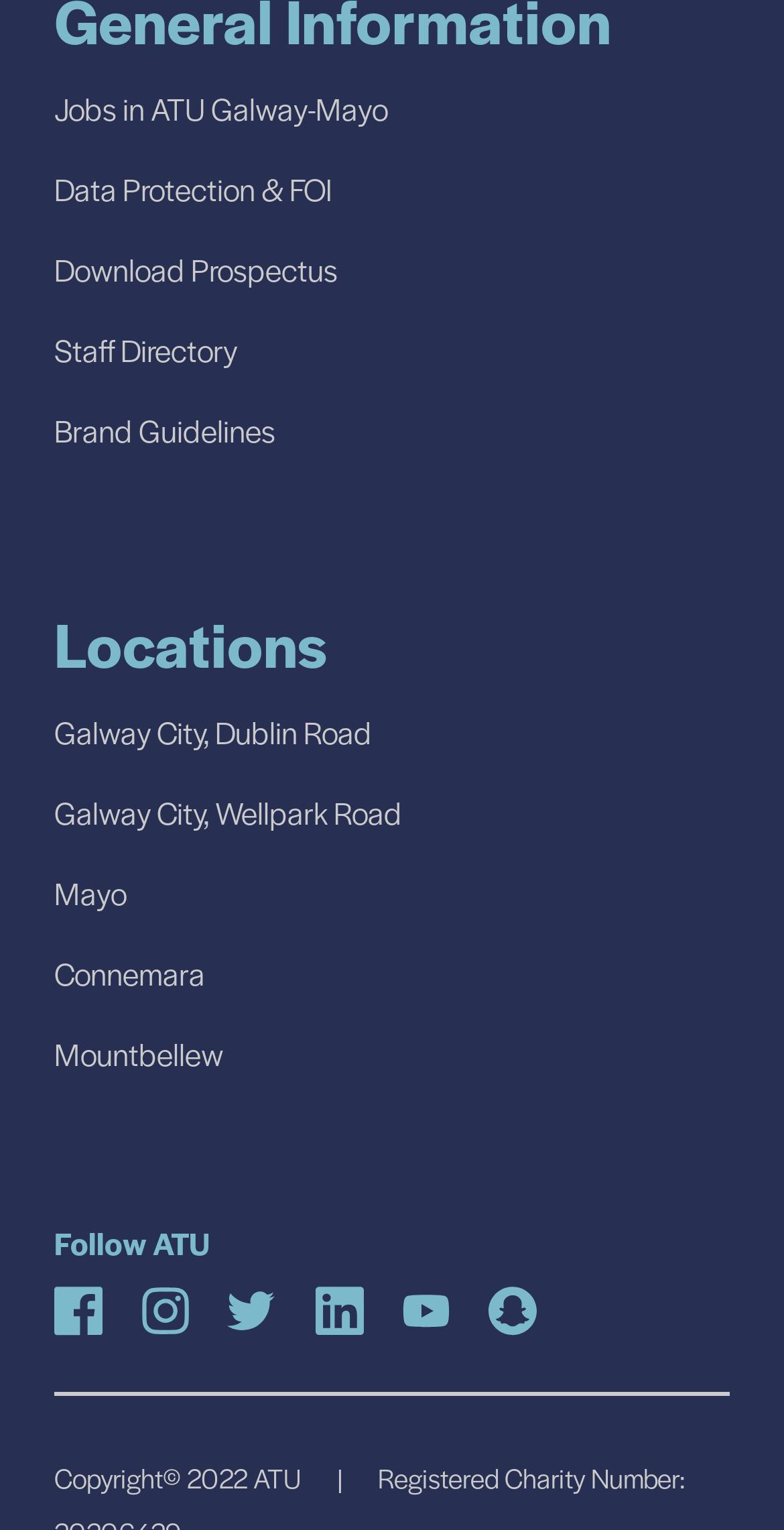Provide the bounding box coordinates of the area you need to click to execute the following instruction: "Go to Galway City, Dublin Road location".

[0.069, 0.453, 0.474, 0.502]